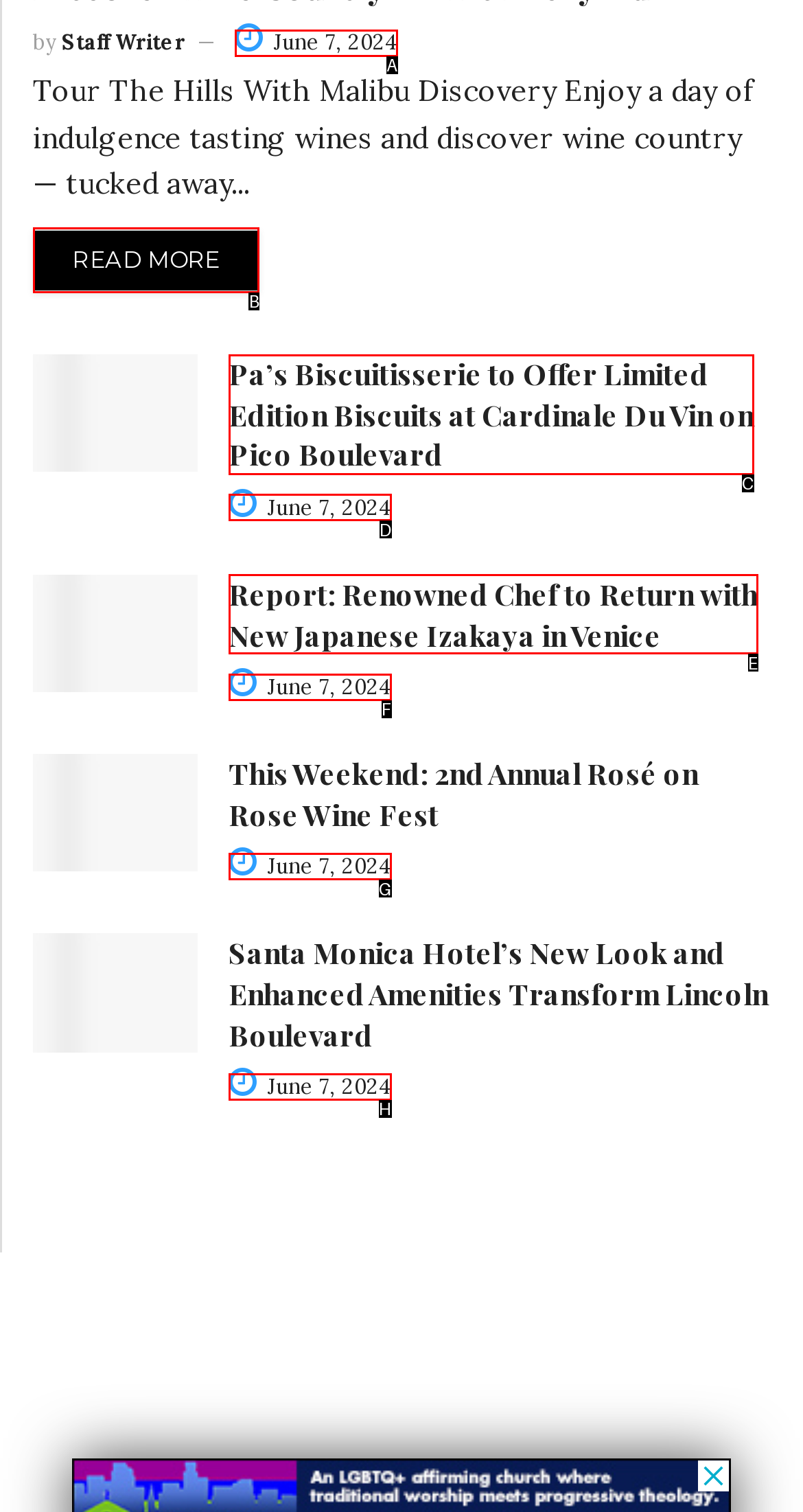Given the description: June 7, 2024, identify the matching option. Answer with the corresponding letter.

G